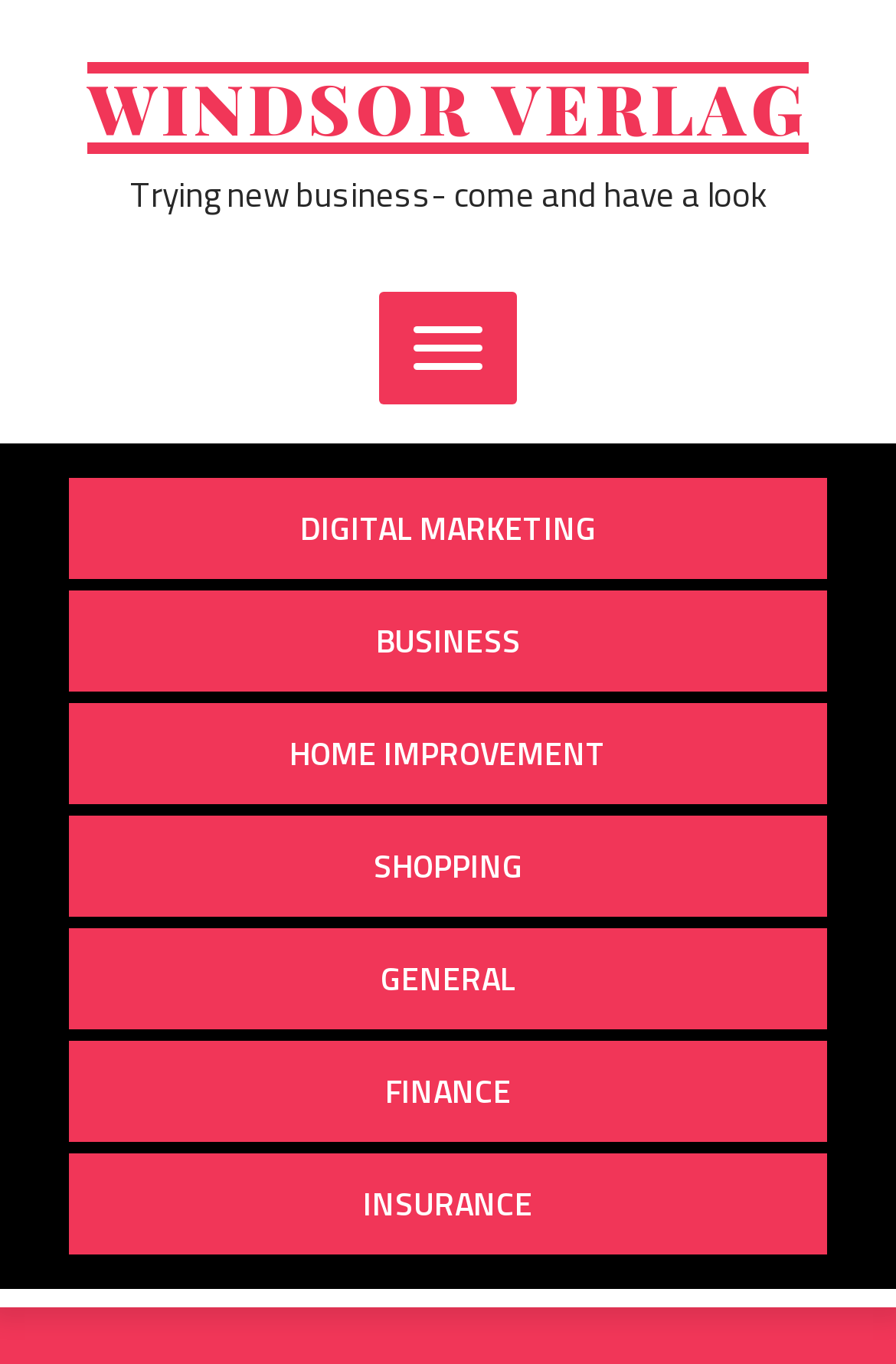Identify the bounding box coordinates of the element to click to follow this instruction: 'Expand the primary menu'. Ensure the coordinates are four float values between 0 and 1, provided as [left, top, right, bottom].

[0.423, 0.213, 0.577, 0.296]